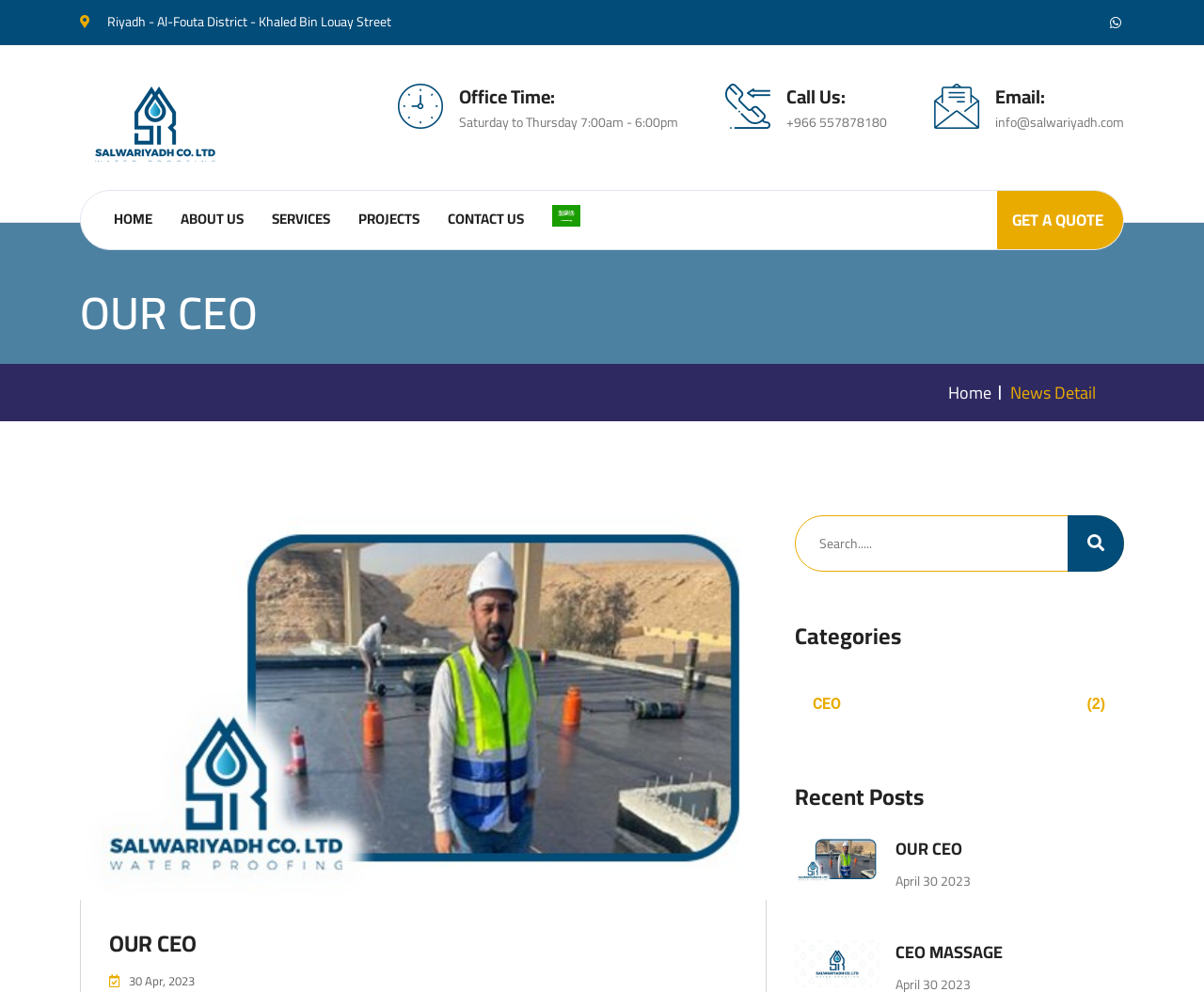Explain the webpage's layout and main content in detail.

The webpage is about SALWA Riyadh, a company that sells insulation products. At the top left corner, there is a logo of the company, and next to it, there is a link to the company's location, "Riyadh - Al-Fouta District - Khaled Bin Louay Street". On the top right corner, there is a navigation menu with links to "HOME", "ABOUT US", "SERVICES", "PROJECTS", and "CONTACT US". 

Below the navigation menu, there is a section with the company's office time, phone number, and email address. The office time is from Saturday to Thursday, 7:00 am to 6:00 pm. The phone number is +966 557878180, and the email address is info@salwariyadh.com.

In the middle of the page, there is a large image of the company's CEO, with a heading "OUR CEO" above it. Below the image, there is a search box and a button with a magnifying glass icon. 

On the right side of the page, there are two sections. The top section has a heading "Categories" and a link to "CEO (2)". The bottom section has a heading "Recent Posts" and a list of articles, including "OUR CEO" and "CEO MASSAGE". Each article has a link to the full text, a heading, and a date, "April 30, 2023". 

At the bottom of the page, there is a call-to-action button "GET A QUOTE".